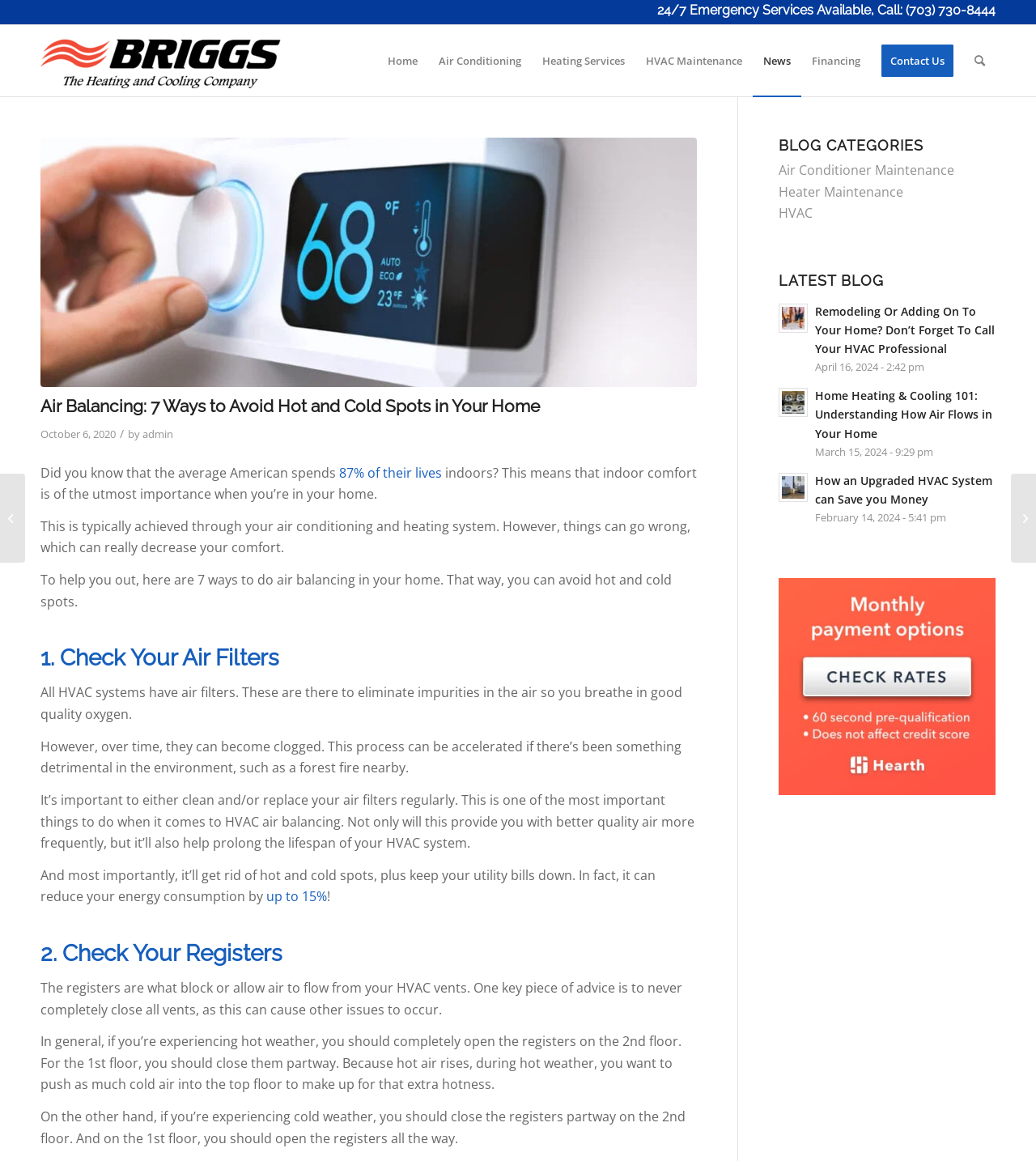Show me the bounding box coordinates of the clickable region to achieve the task as per the instruction: "Read our story".

None